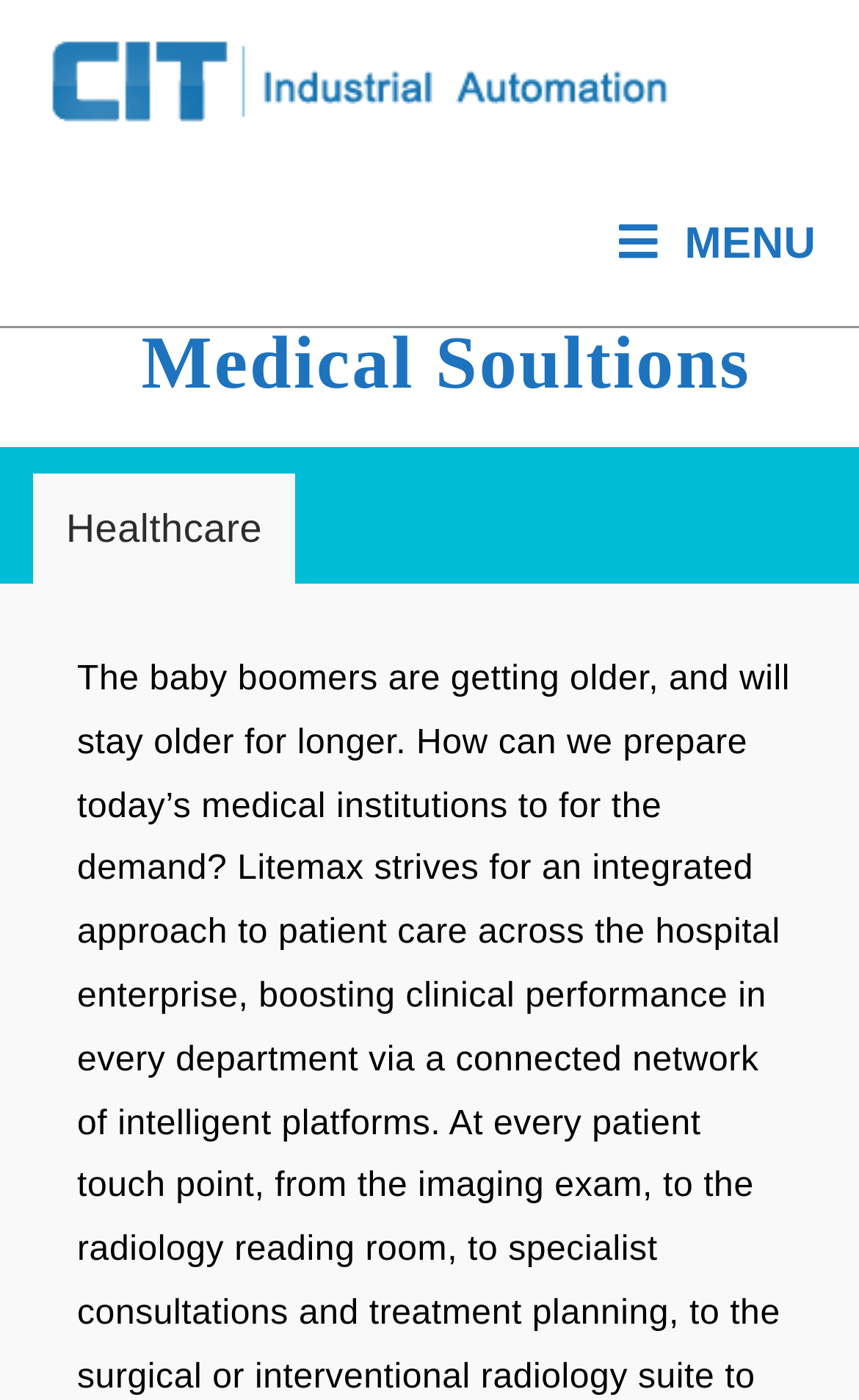What is the purpose of the 'Mobile Menu' link?
Could you answer the question in a detailed manner, providing as much information as possible?

The 'Mobile Menu' link is located at the top-right corner of the webpage, and it is likely to open a menu for mobile devices when clicked.